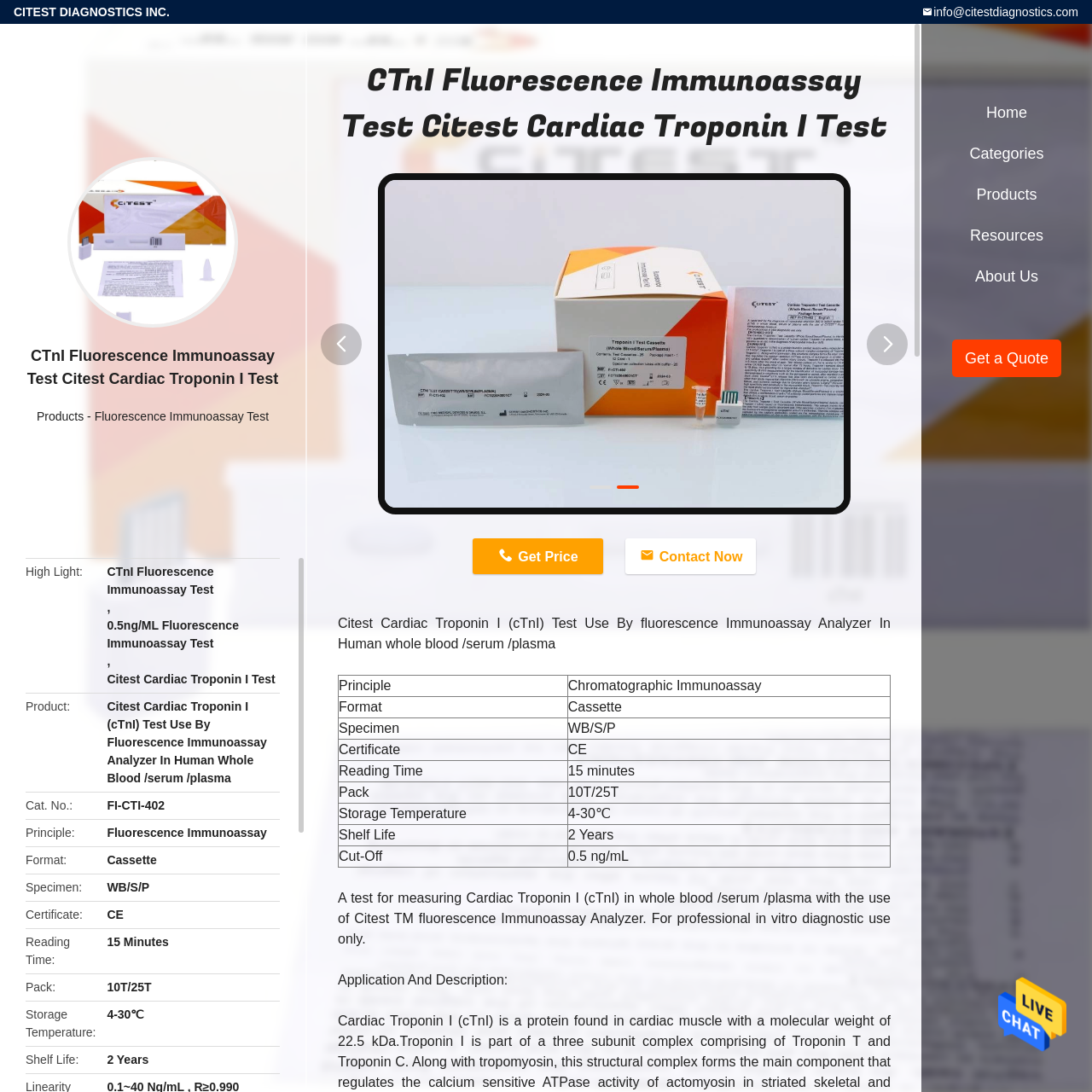Look at the area within the red bounding box, provide a one-word or phrase response to the following question: What is the recommended storage temperature range for the test?

4-30°C